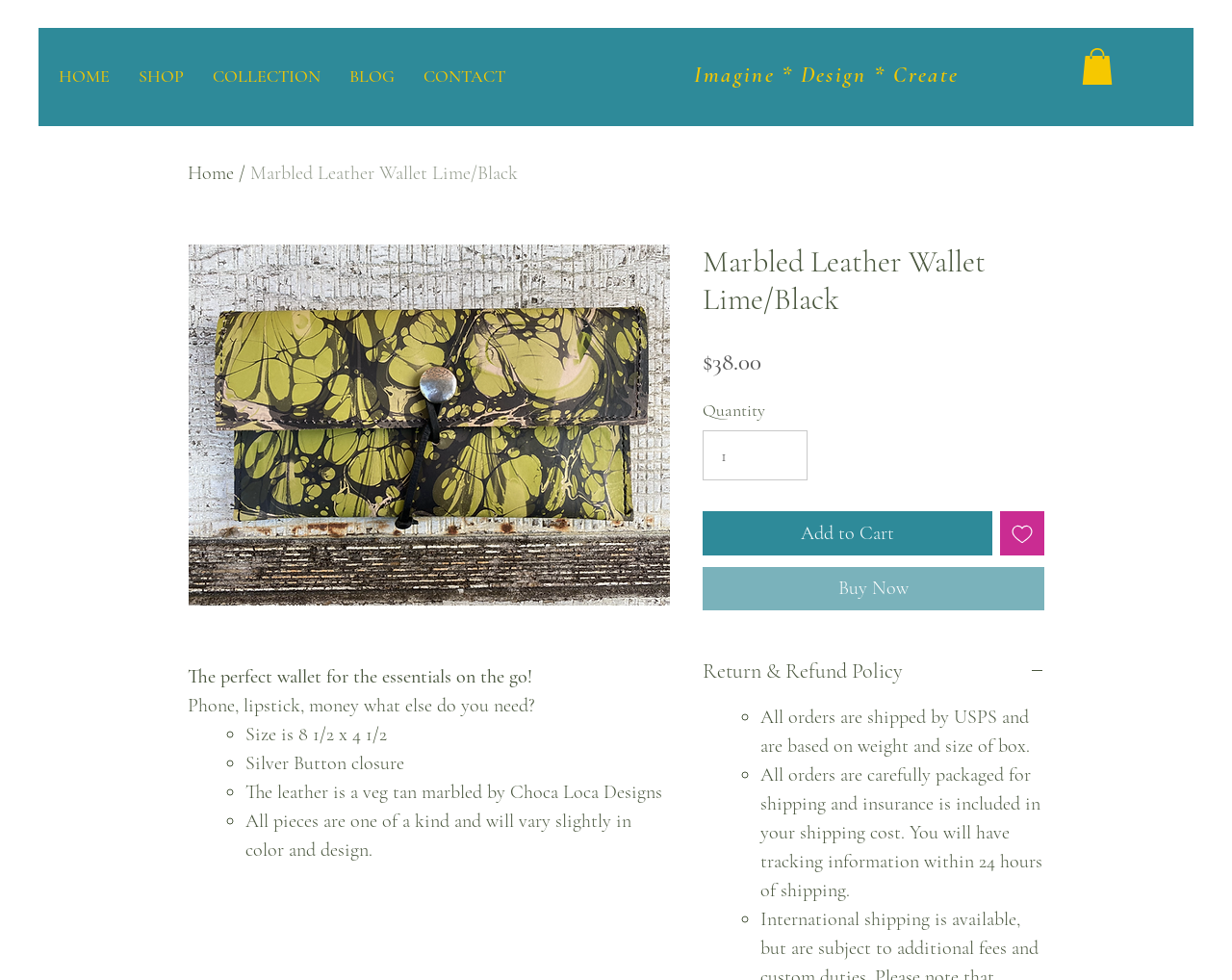Identify the bounding box coordinates for the UI element described by the following text: "SHOP". Provide the coordinates as four float numbers between 0 and 1, in the format [left, top, right, bottom].

[0.101, 0.051, 0.161, 0.105]